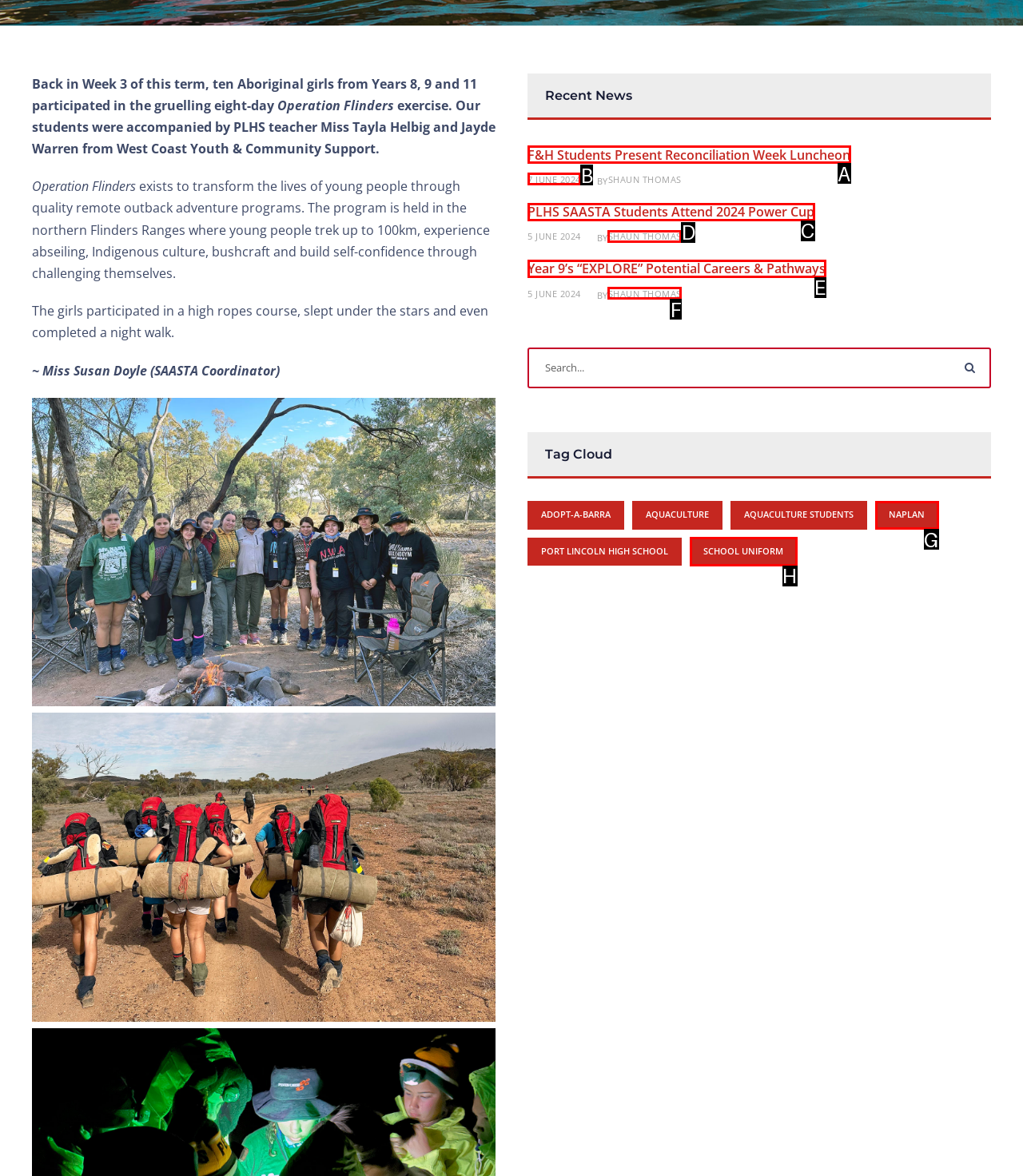Identify the HTML element that corresponds to the following description: Shaun Thomas. Provide the letter of the correct option from the presented choices.

D